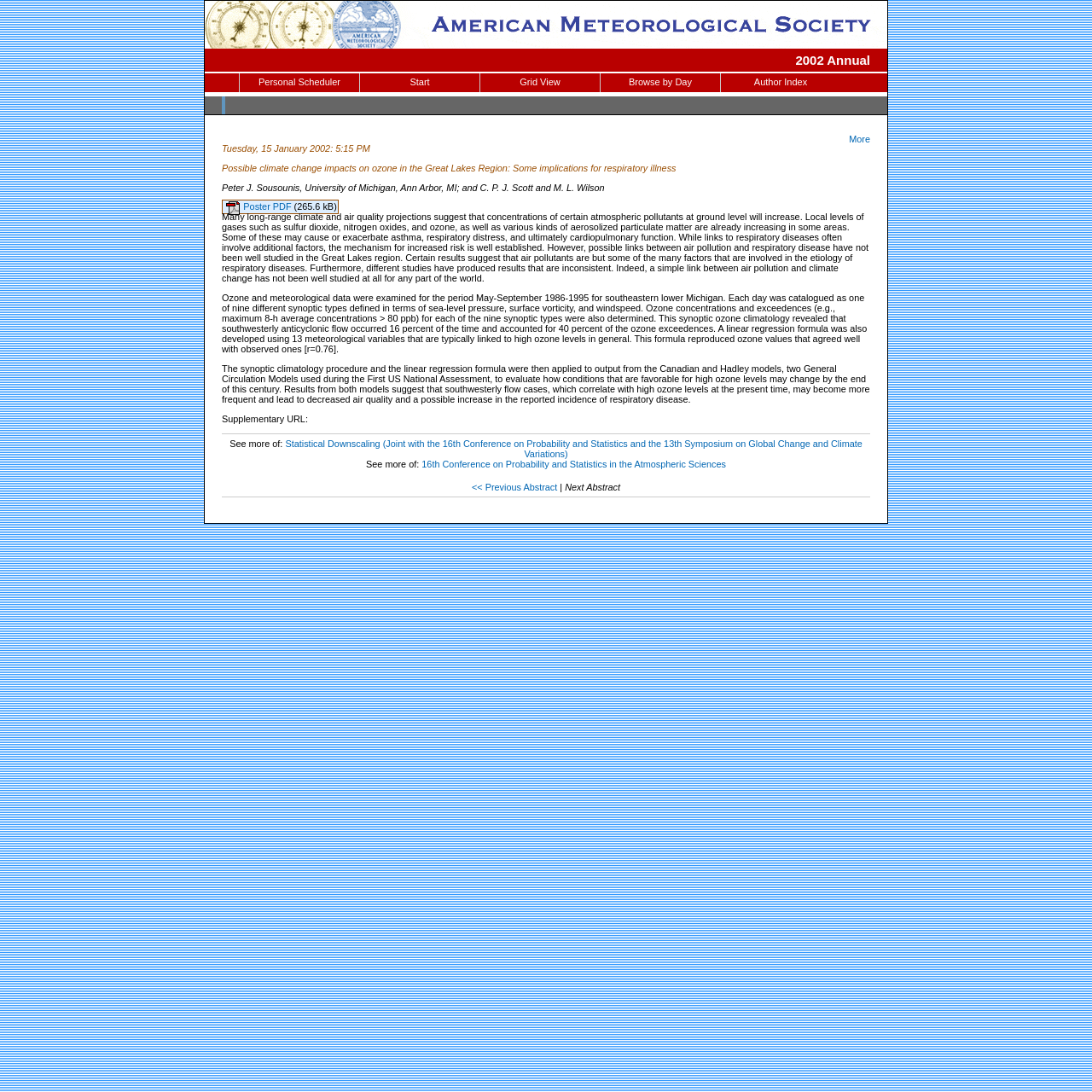Please provide the bounding box coordinates for the element that needs to be clicked to perform the following instruction: "Go to the next abstract". The coordinates should be given as four float numbers between 0 and 1, i.e., [left, top, right, bottom].

[0.517, 0.441, 0.568, 0.45]